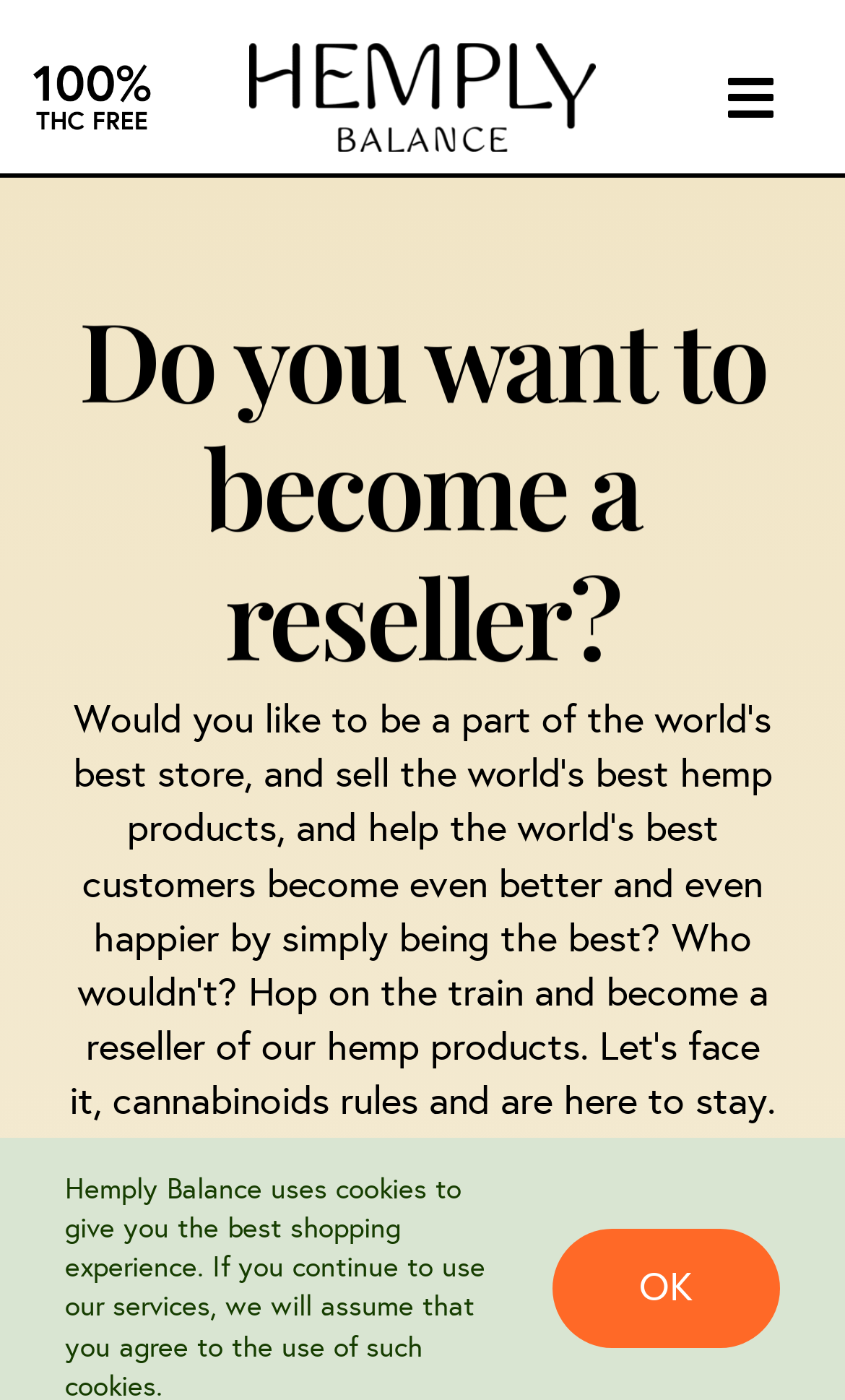Examine the image and give a thorough answer to the following question:
What is the theme of the products sold?

The theme of the products sold is hemp, as indicated by the image 'No THC' and the text that mentions 'hemp products' and 'cannabinoids'.